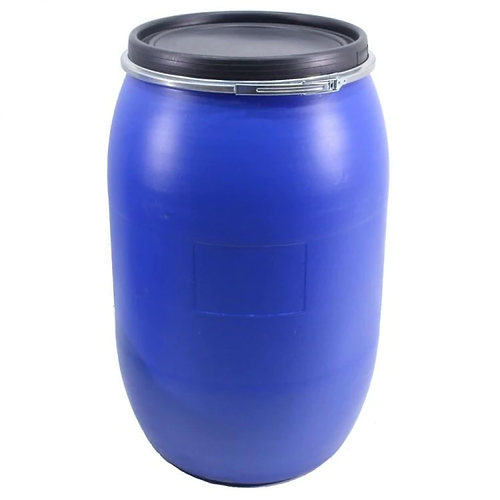Compose a detailed narrative for the image.

This image showcases a 220-litre open-top plastic drum, designed for versatile storage and transport. The drum features a vibrant blue color and is constructed from high-quality food-grade material, making it ideal for safely holding various bulk products, including chemicals and detergents. Its heavy-duty black plastic lid, equipped with an inner gasket, ensures a secure fit, while the steel clamp ring effectively locks in the contents and prevents odors from escaping. This durable and UN-certified drum is a reliable choice for storing pastes, creams, granules, and solids, making it a practical solution for both domestic and industrial uses. Priced at £40.00, this product offers excellent quality and functionality for your storage needs.